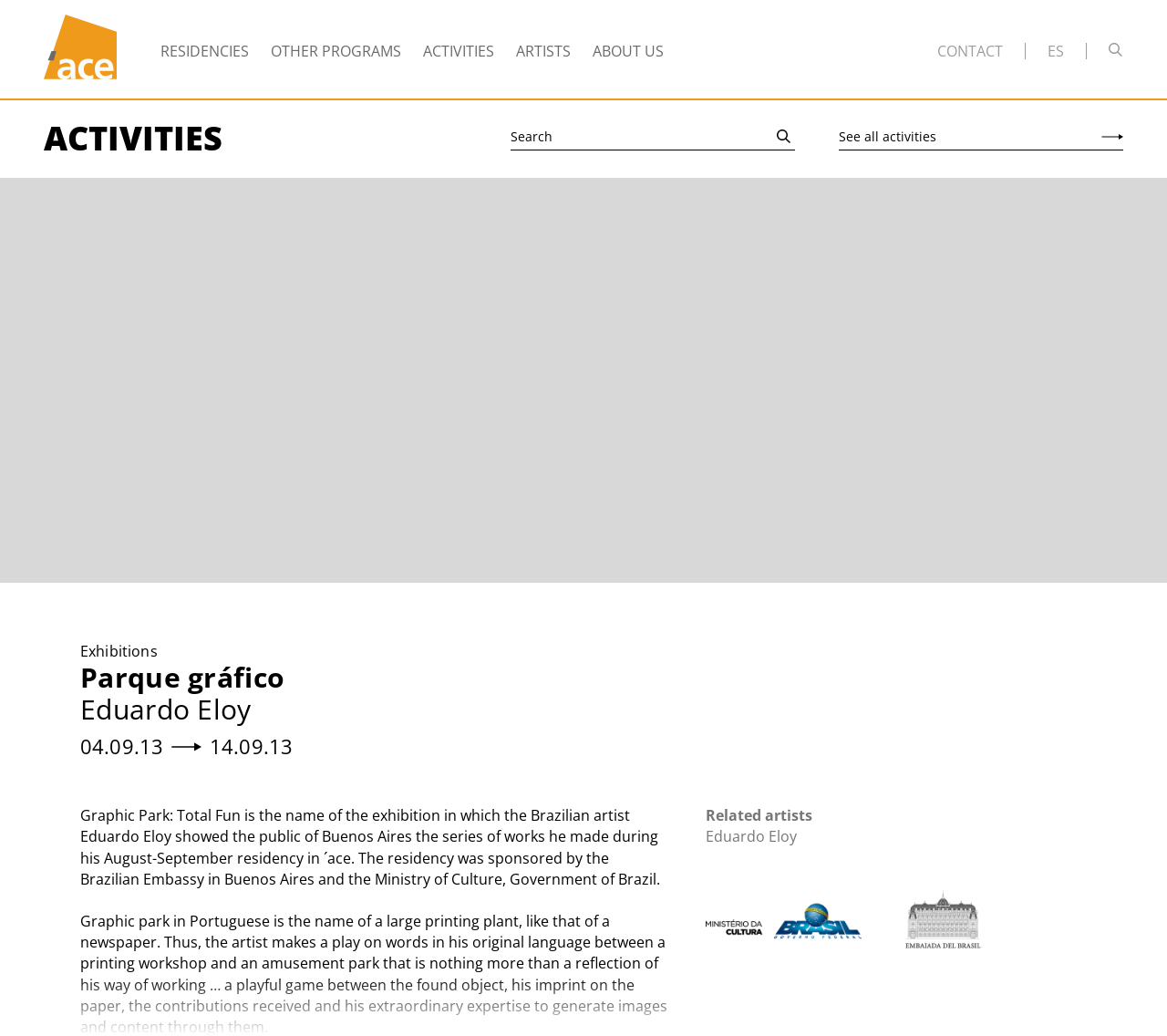What is the date of the exhibition?
Please answer the question with a single word or phrase, referencing the image.

04.09.13 - 14.09.13